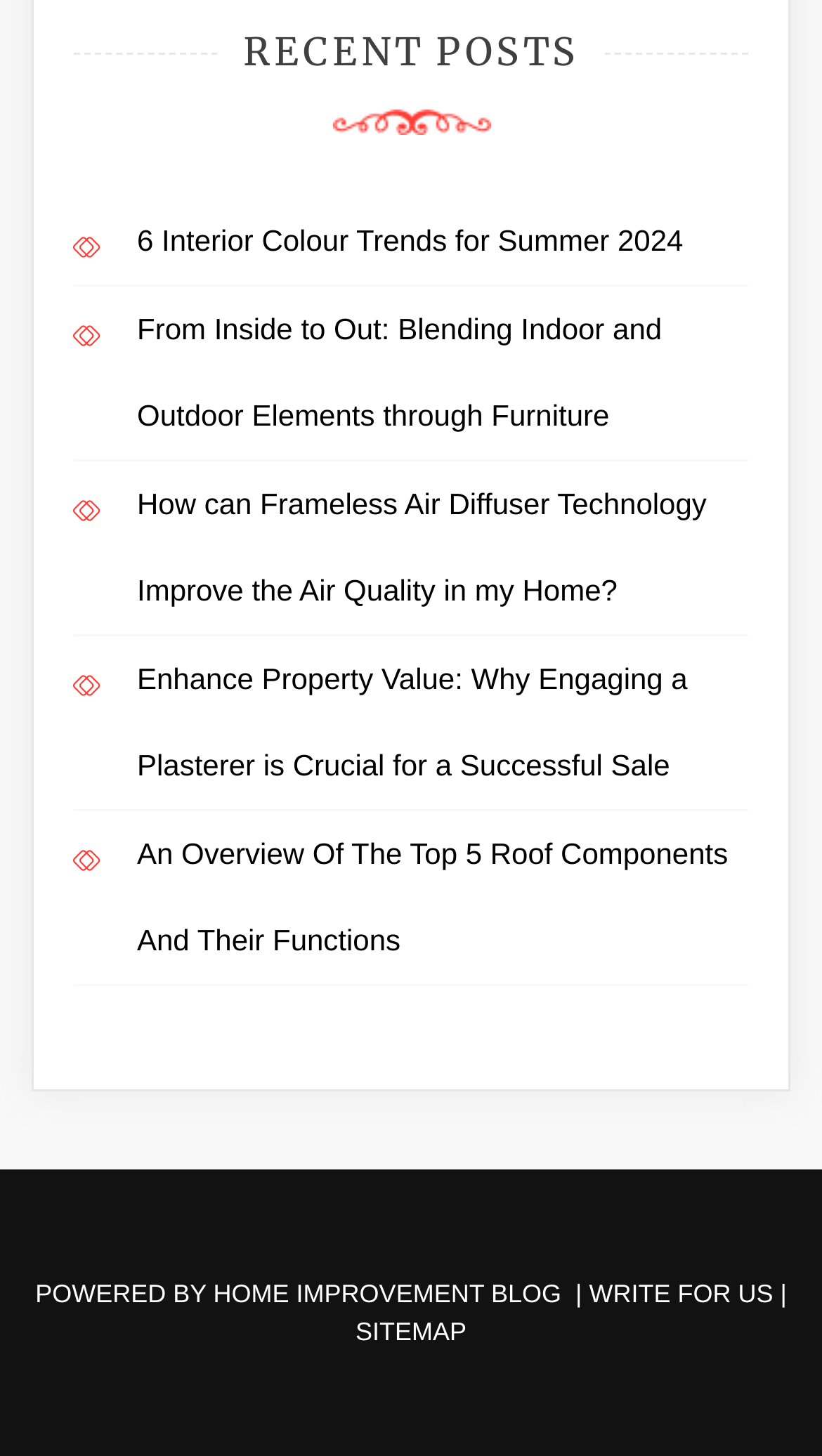Locate the bounding box coordinates of the UI element described by: "Sitemap". The bounding box coordinates should consist of four float numbers between 0 and 1, i.e., [left, top, right, bottom].

[0.432, 0.905, 0.568, 0.925]